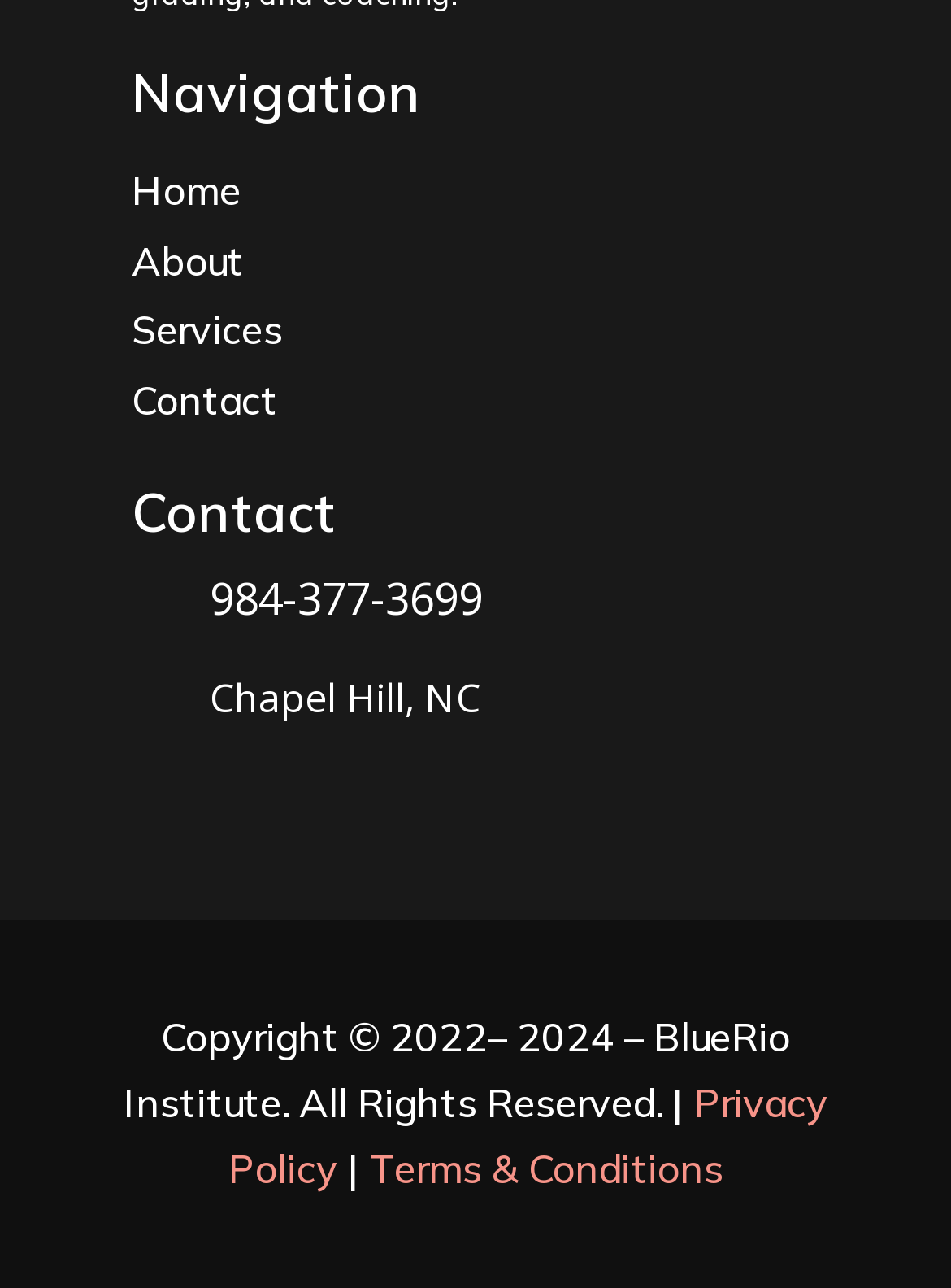What is the location of the institute?
Based on the visual information, provide a detailed and comprehensive answer.

The location of the institute can be found in the contact section of the webpage, which is located in the middle of the page. It is displayed in a heading element with the text 'Chapel Hill, NC'.